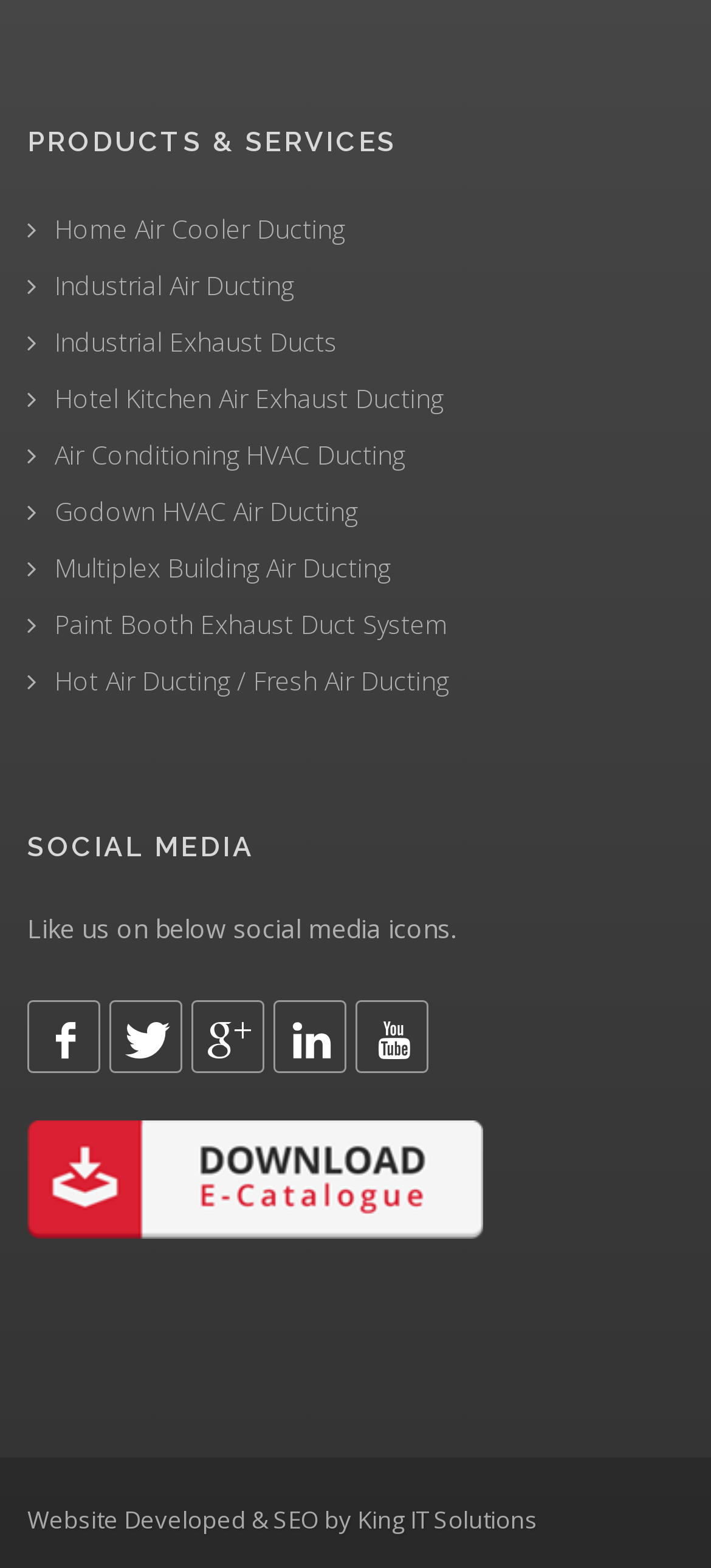What is the first product or service listed?
Please respond to the question with as much detail as possible.

The first product or service listed is 'Home Air Cooler Ducting' which can be found in the link with the icon '' at the top of the webpage.